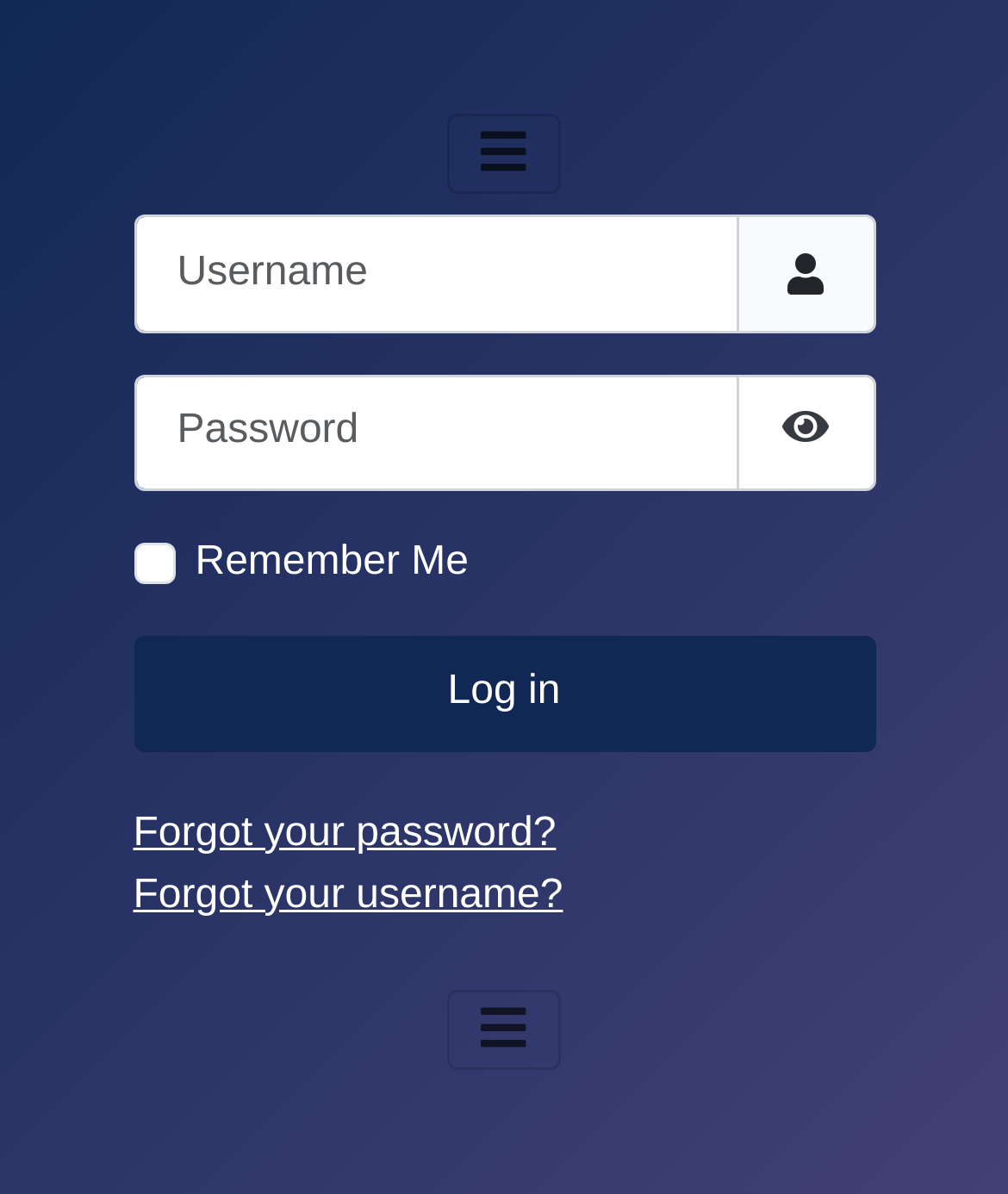Determine the bounding box coordinates for the area that needs to be clicked to fulfill this task: "Click Forgot your password?". The coordinates must be given as four float numbers between 0 and 1, i.e., [left, top, right, bottom].

[0.132, 0.679, 0.552, 0.716]